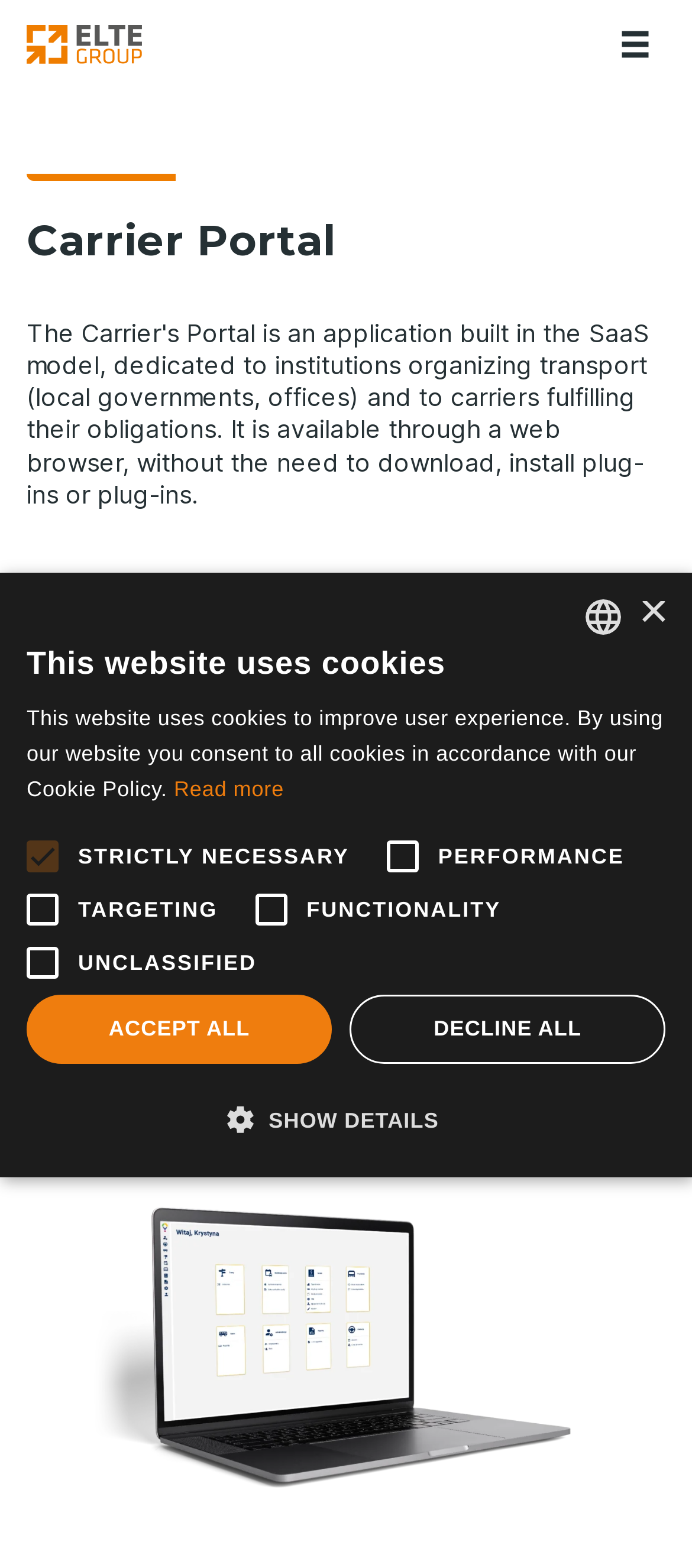Give a one-word or short phrase answer to the question: 
What is the application's access method?

Web browser